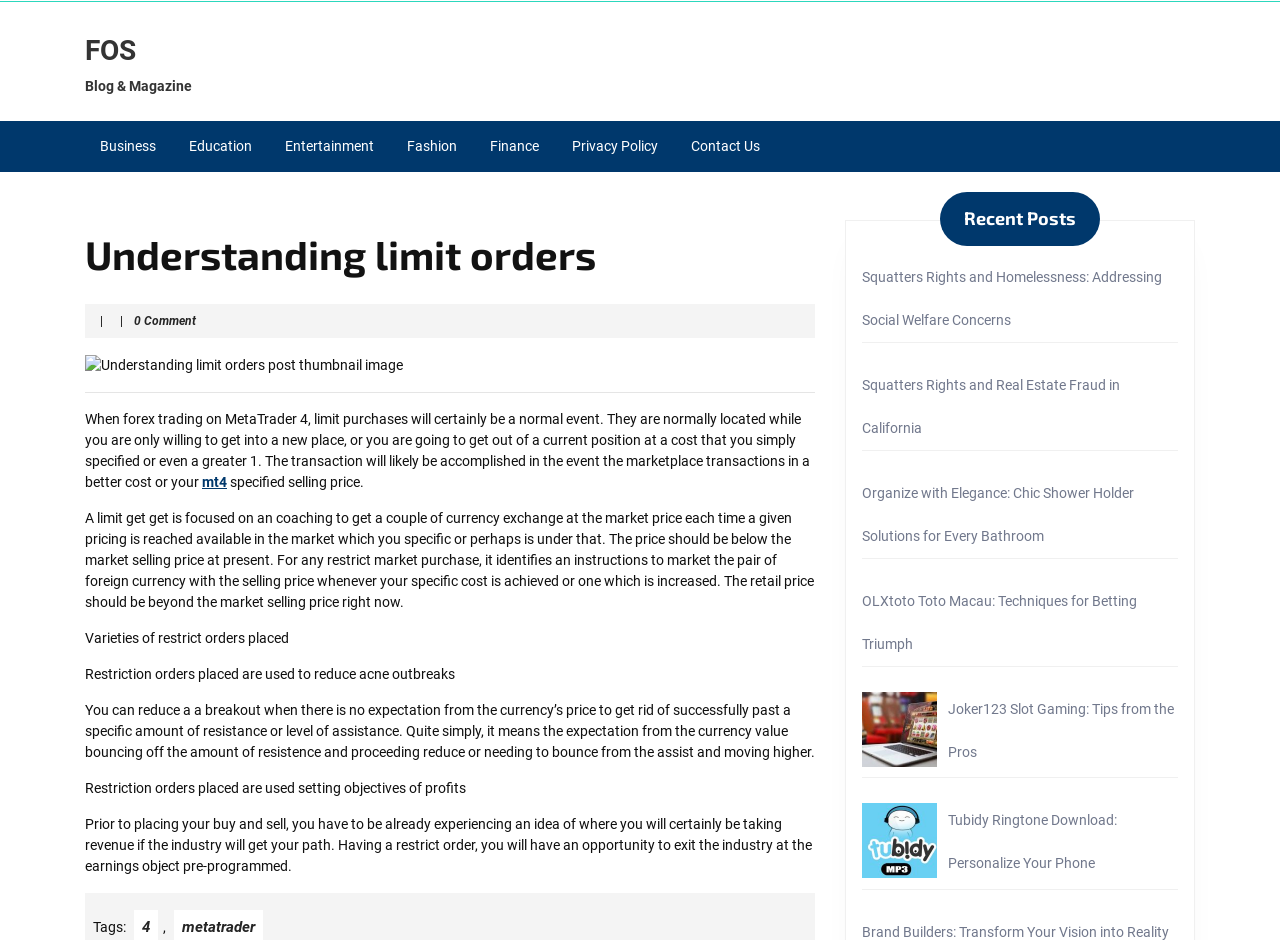Please provide the bounding box coordinates for the element that needs to be clicked to perform the following instruction: "Click on the 'FOS' link". The coordinates should be given as four float numbers between 0 and 1, i.e., [left, top, right, bottom].

[0.066, 0.036, 0.106, 0.071]